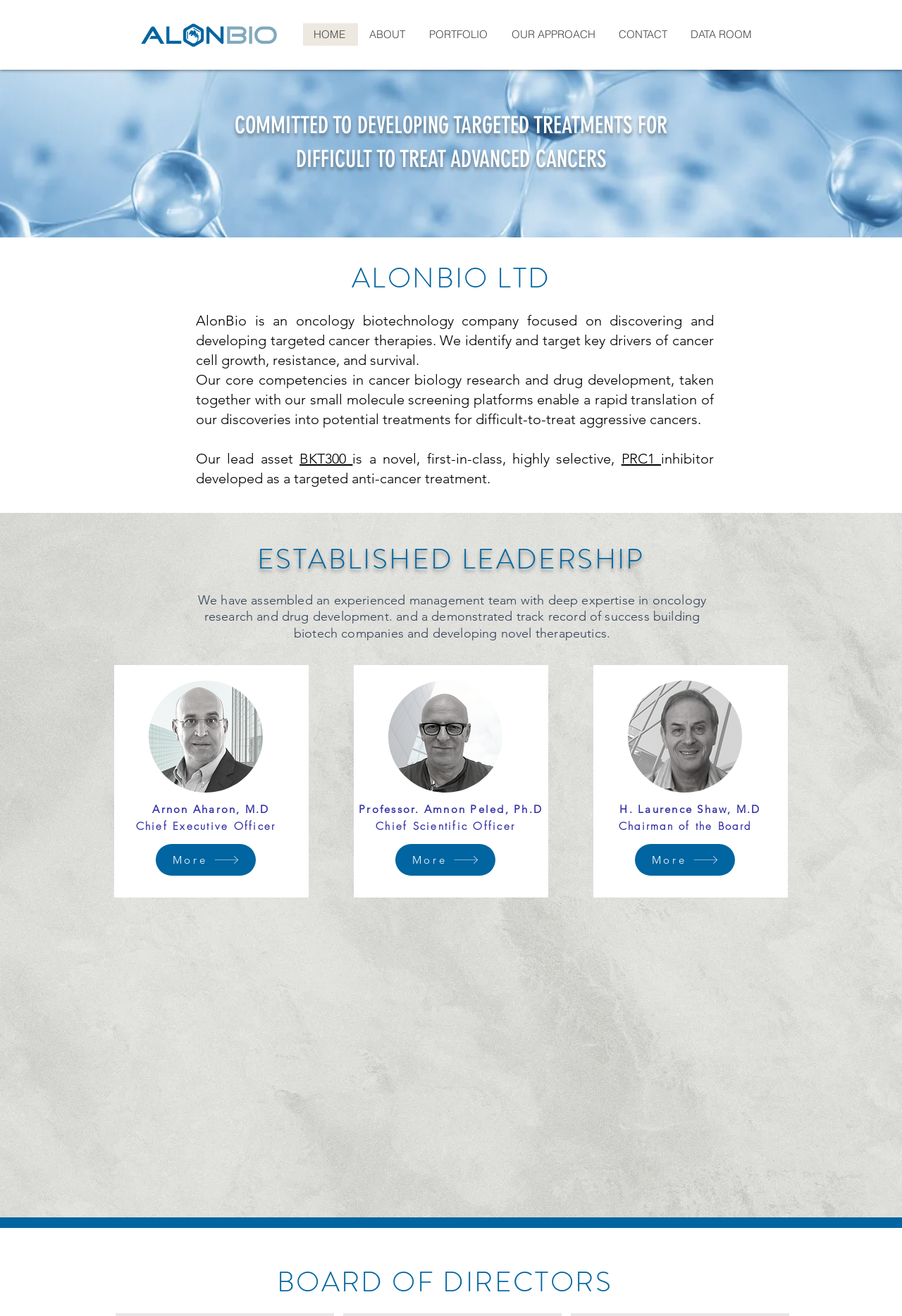Find the bounding box coordinates of the element to click in order to complete the given instruction: "Click the HOME link."

[0.336, 0.018, 0.397, 0.035]